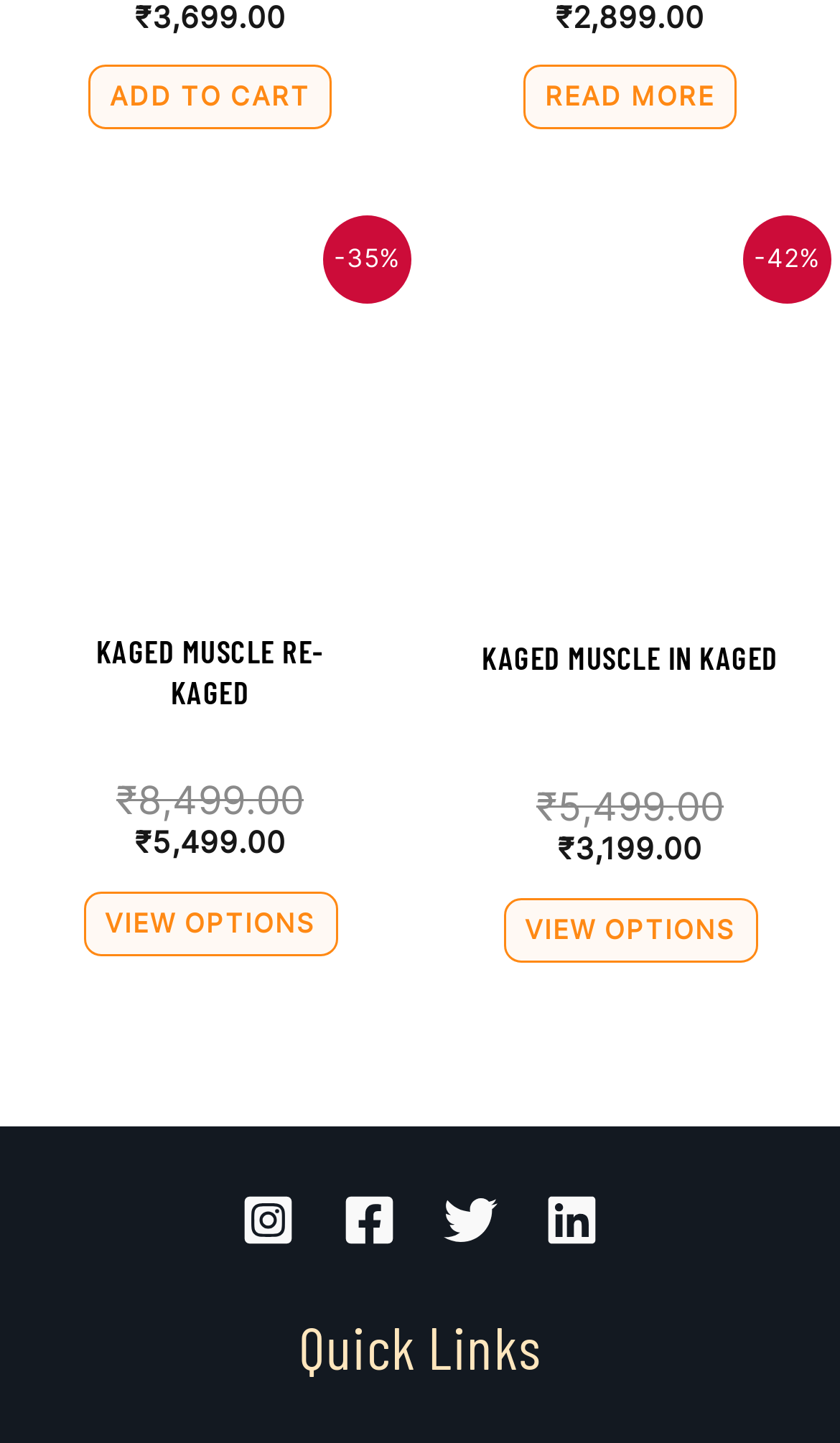Locate the bounding box coordinates of the clickable part needed for the task: "View options for Kaged Muscle IN Kaged".

[0.599, 0.622, 0.901, 0.666]